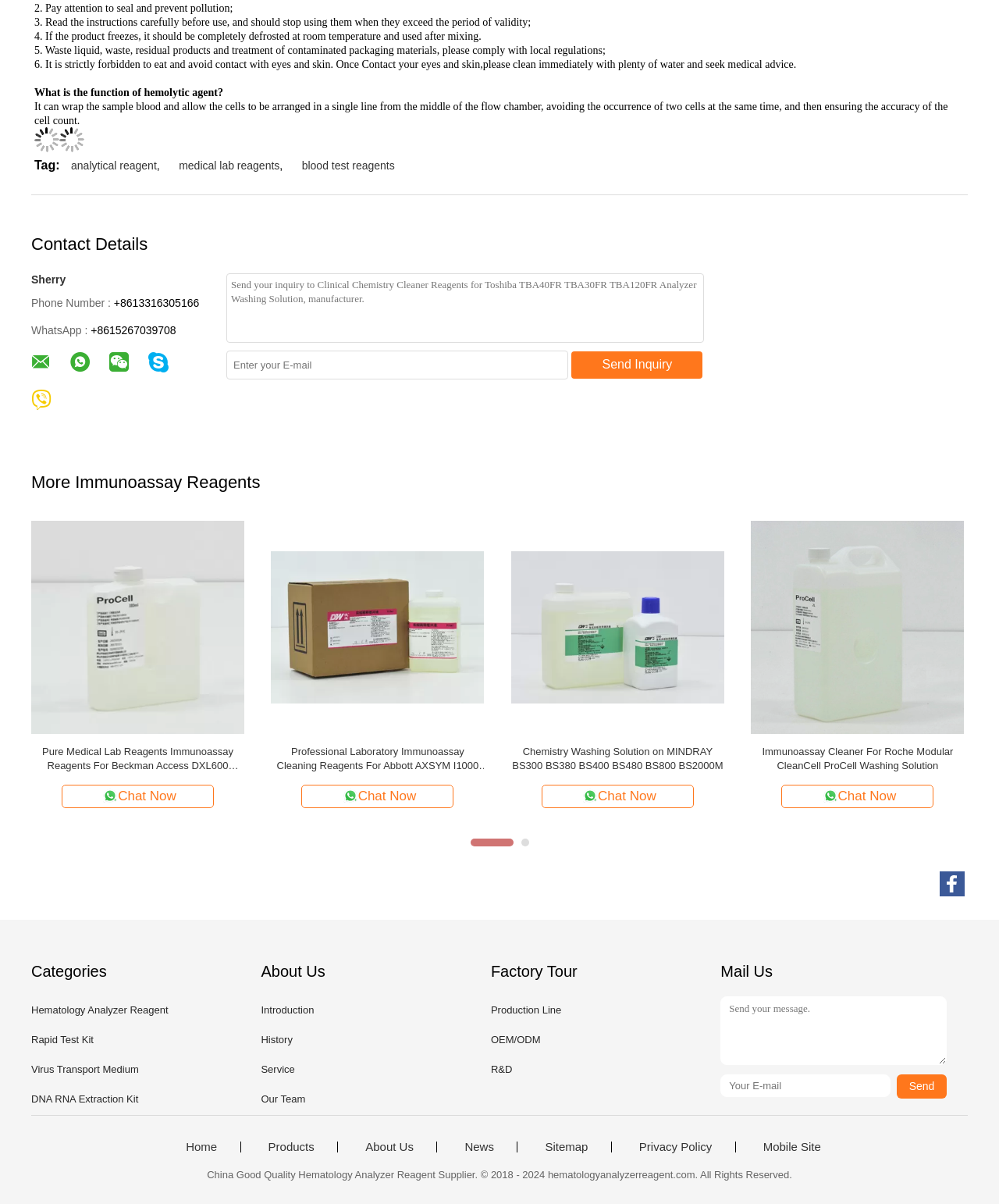What is the purpose of the Clinical Chemistry Cleaner Reagents?
Answer the question with just one word or phrase using the image.

For Toshiba TBA40FR TBA30FR TBA120FR Analyzer Washing Solution